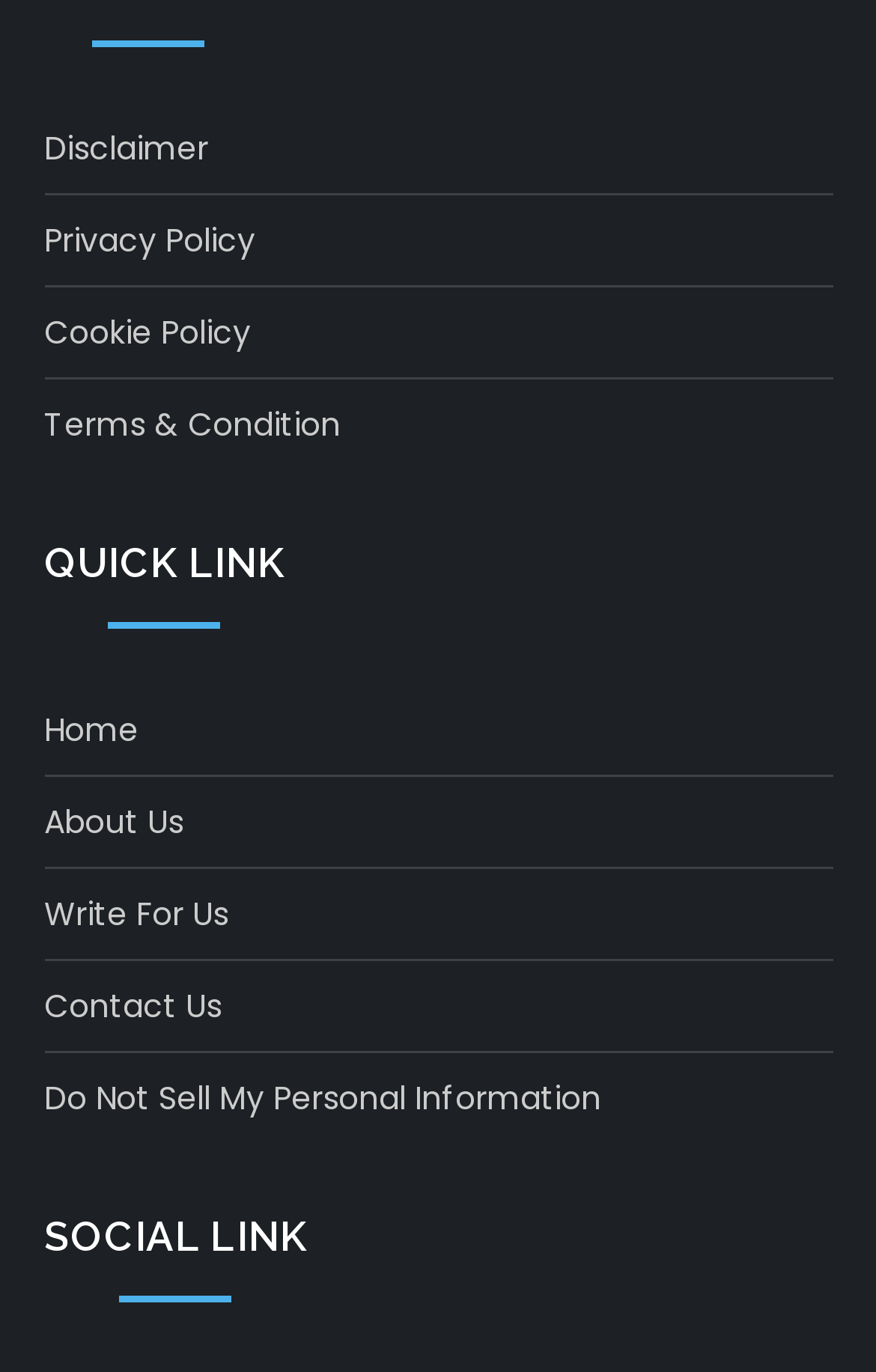Show the bounding box coordinates of the element that should be clicked to complete the task: "view disclaimer".

[0.05, 0.086, 0.237, 0.129]